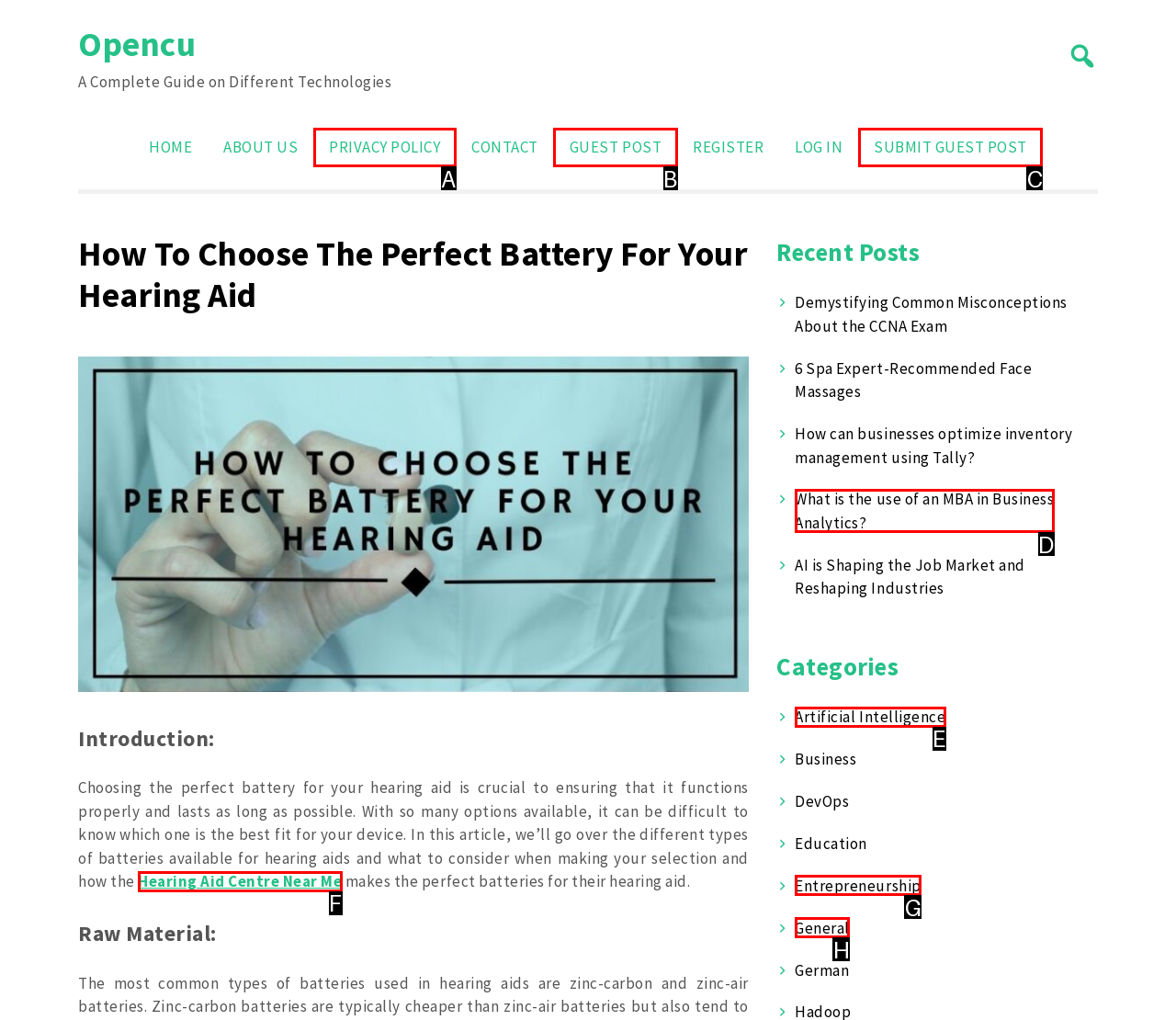Based on the description: Submit Guest Post, select the HTML element that fits best. Provide the letter of the matching option.

C